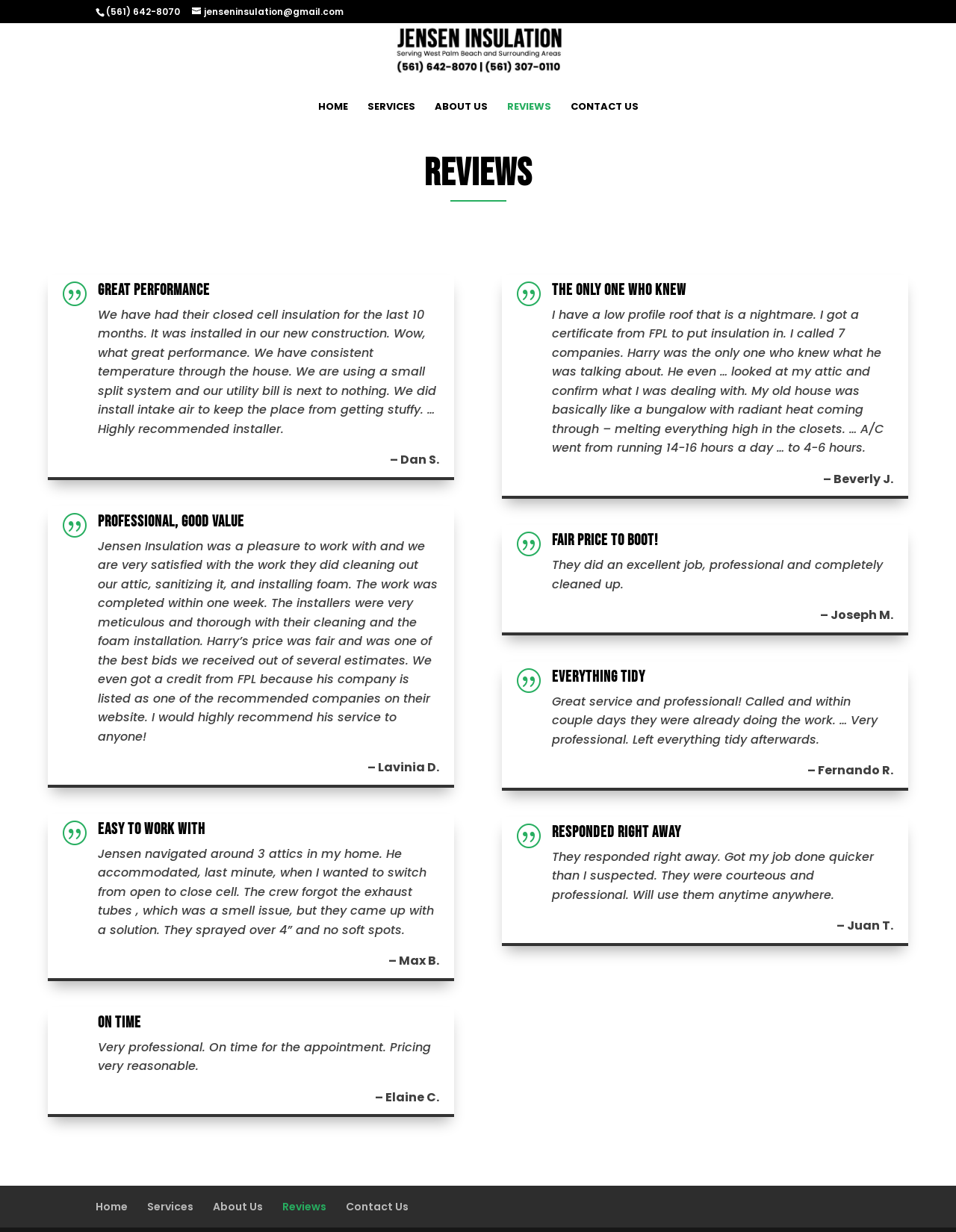Answer the question with a brief word or phrase:
What is the name of the company?

Jensen Insulation